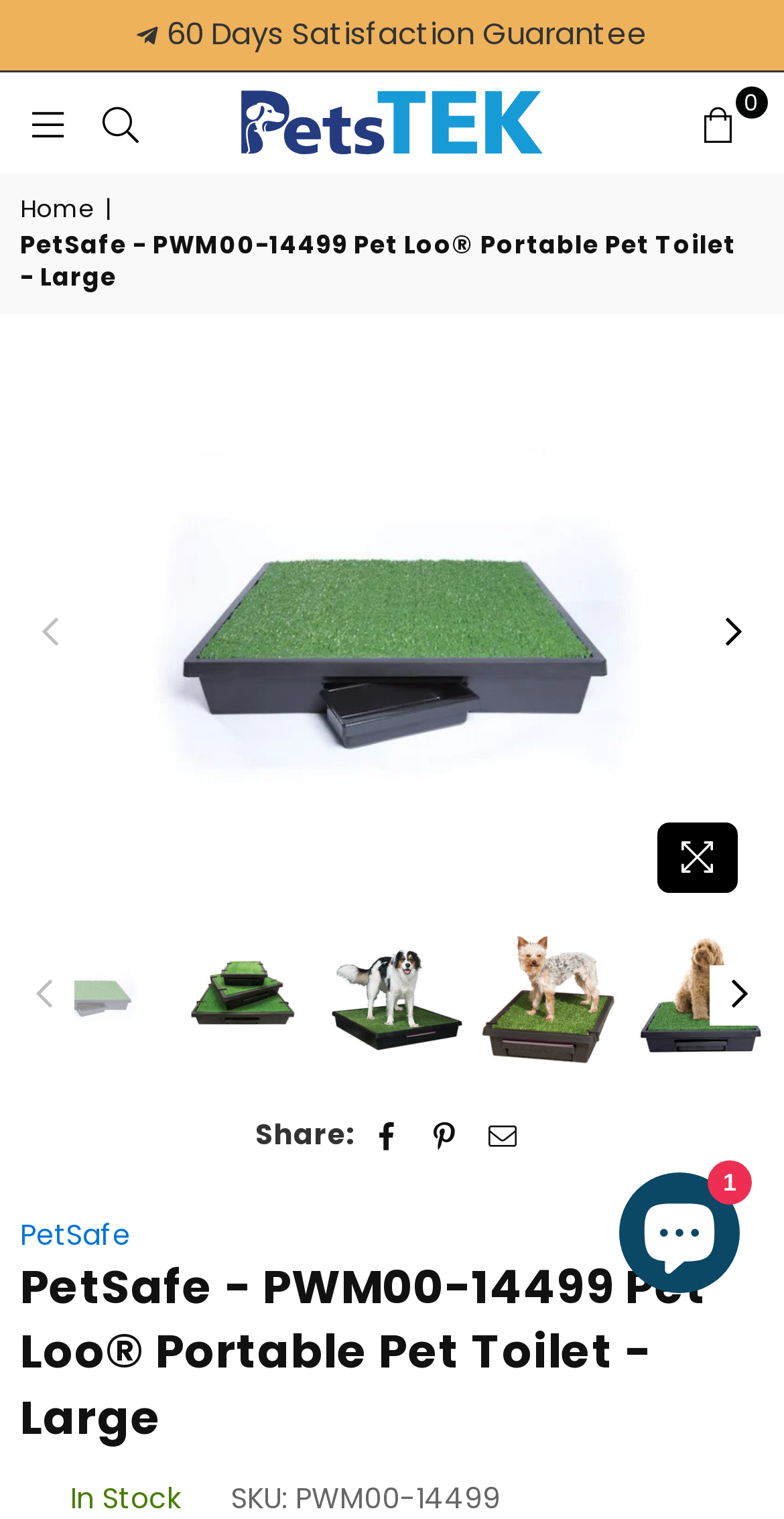What is the name of the product?
Please utilize the information in the image to give a detailed response to the question.

The name of the product is mentioned in the breadcrumbs navigation section, as well as in the main product description section. It is 'Pet Loo Portable Pet Toilet', which is a product from PetSafe.